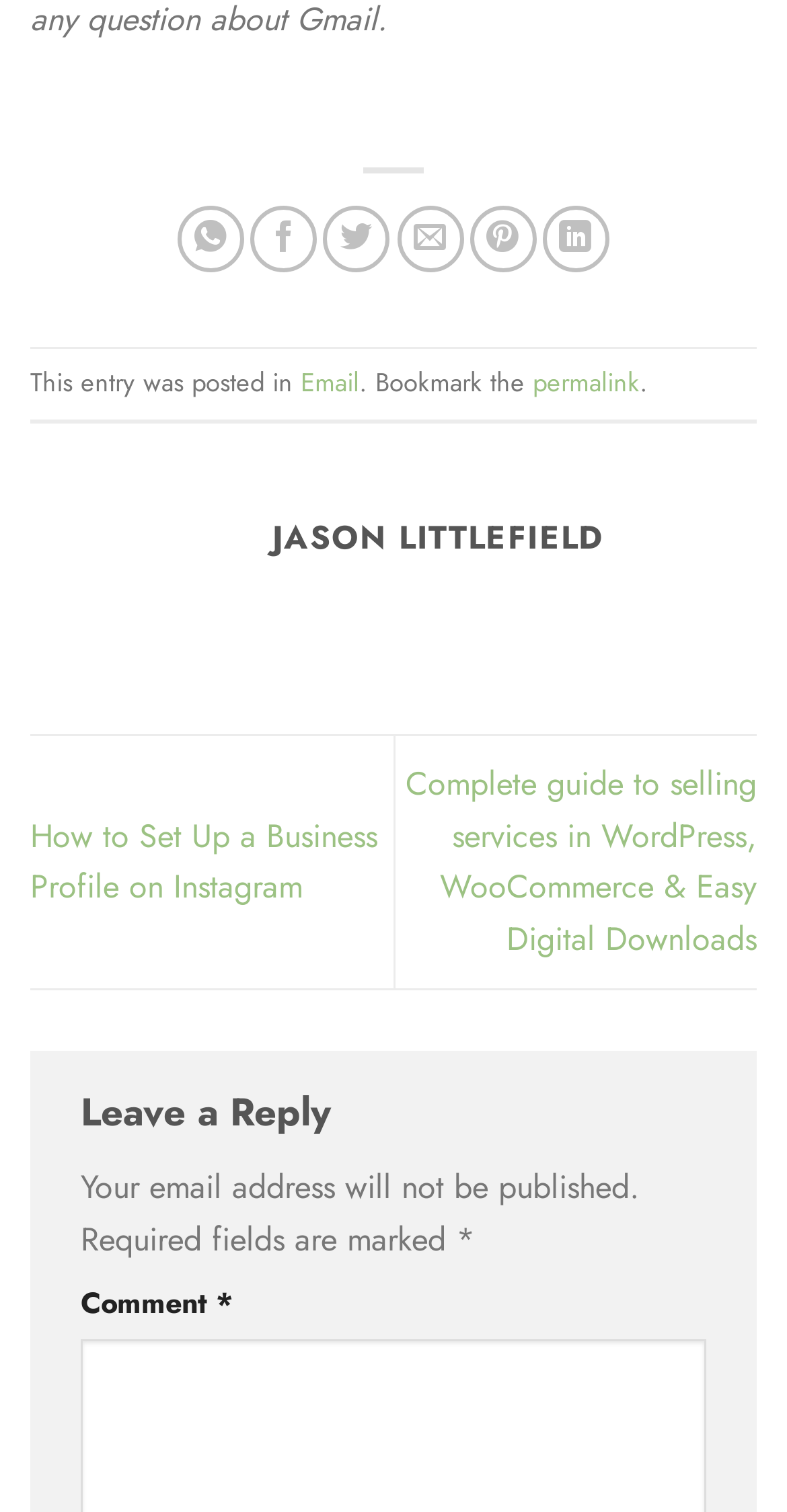Provide a short answer using a single word or phrase for the following question: 
What is the category of the latest article?

Not specified